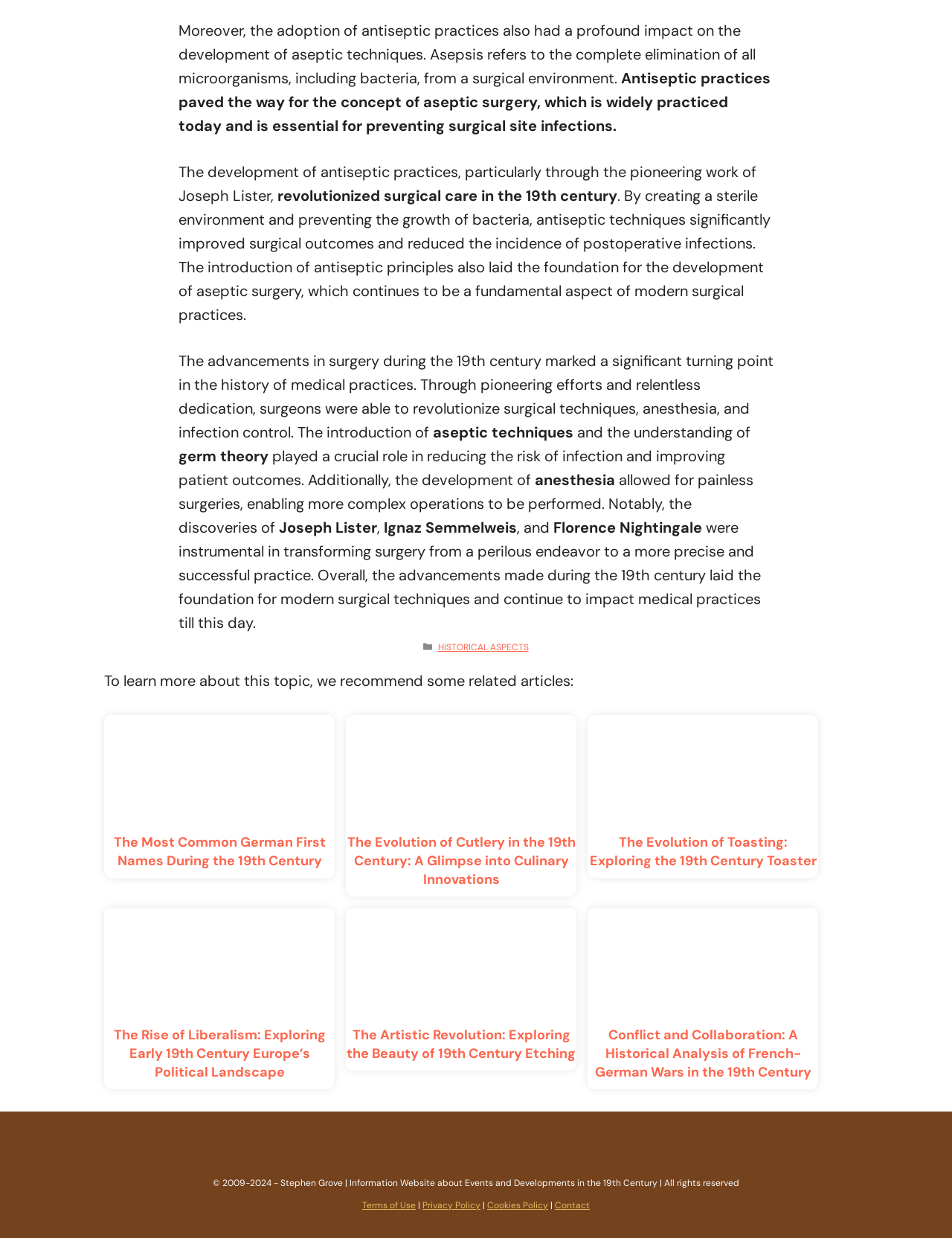Can you find the bounding box coordinates for the element that needs to be clicked to execute this instruction: "Read the article 'The Most Common German First Names During the 19th Century'"? The coordinates should be given as four float numbers between 0 and 1, i.e., [left, top, right, bottom].

[0.109, 0.655, 0.352, 0.703]